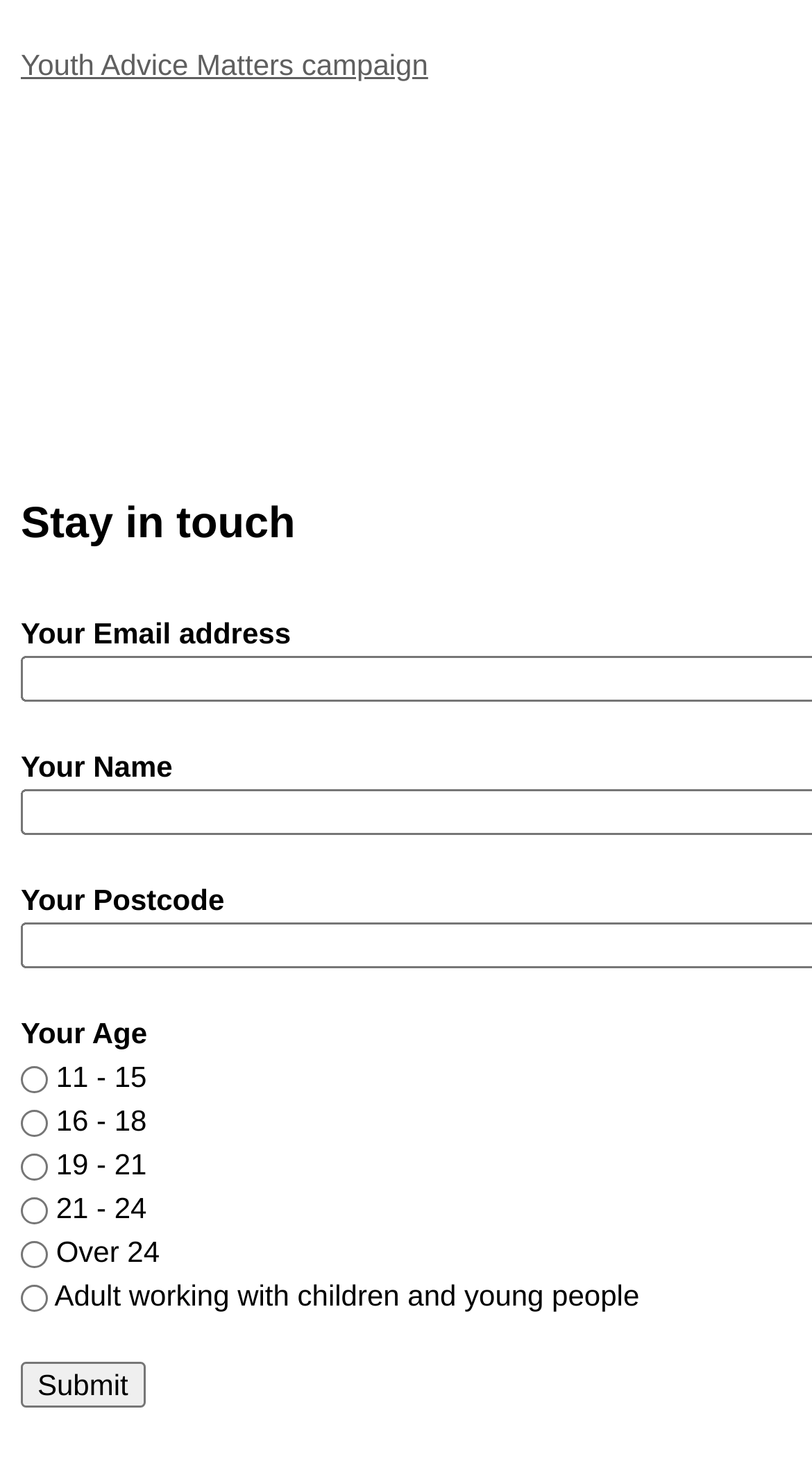Using the provided description parent_node: Over 24 name="submitted[your_age]" value="over24", find the bounding box coordinates for the UI element. Provide the coordinates in (top-left x, top-left y, bottom-right x, bottom-right y) format, ensuring all values are between 0 and 1.

[0.026, 0.84, 0.059, 0.858]